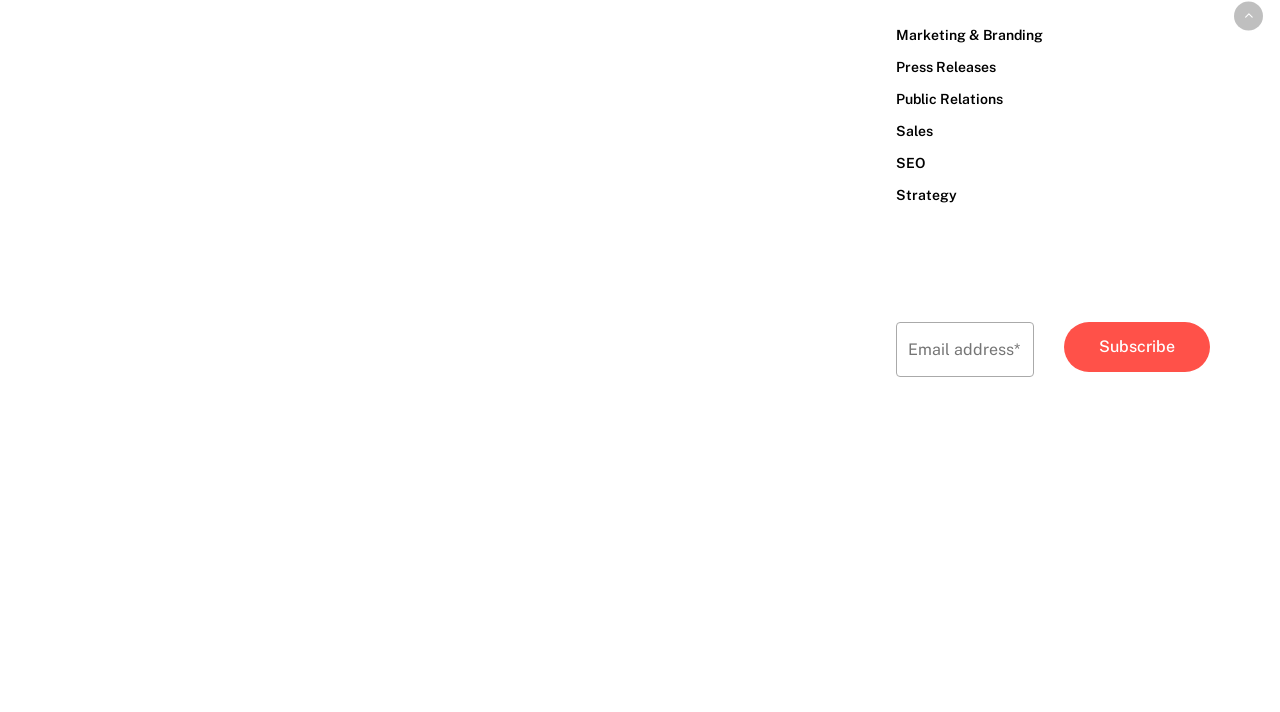Specify the bounding box coordinates of the element's region that should be clicked to achieve the following instruction: "Go to Press Releases". The bounding box coordinates consist of four float numbers between 0 and 1, in the format [left, top, right, bottom].

[0.7, 0.078, 0.945, 0.112]